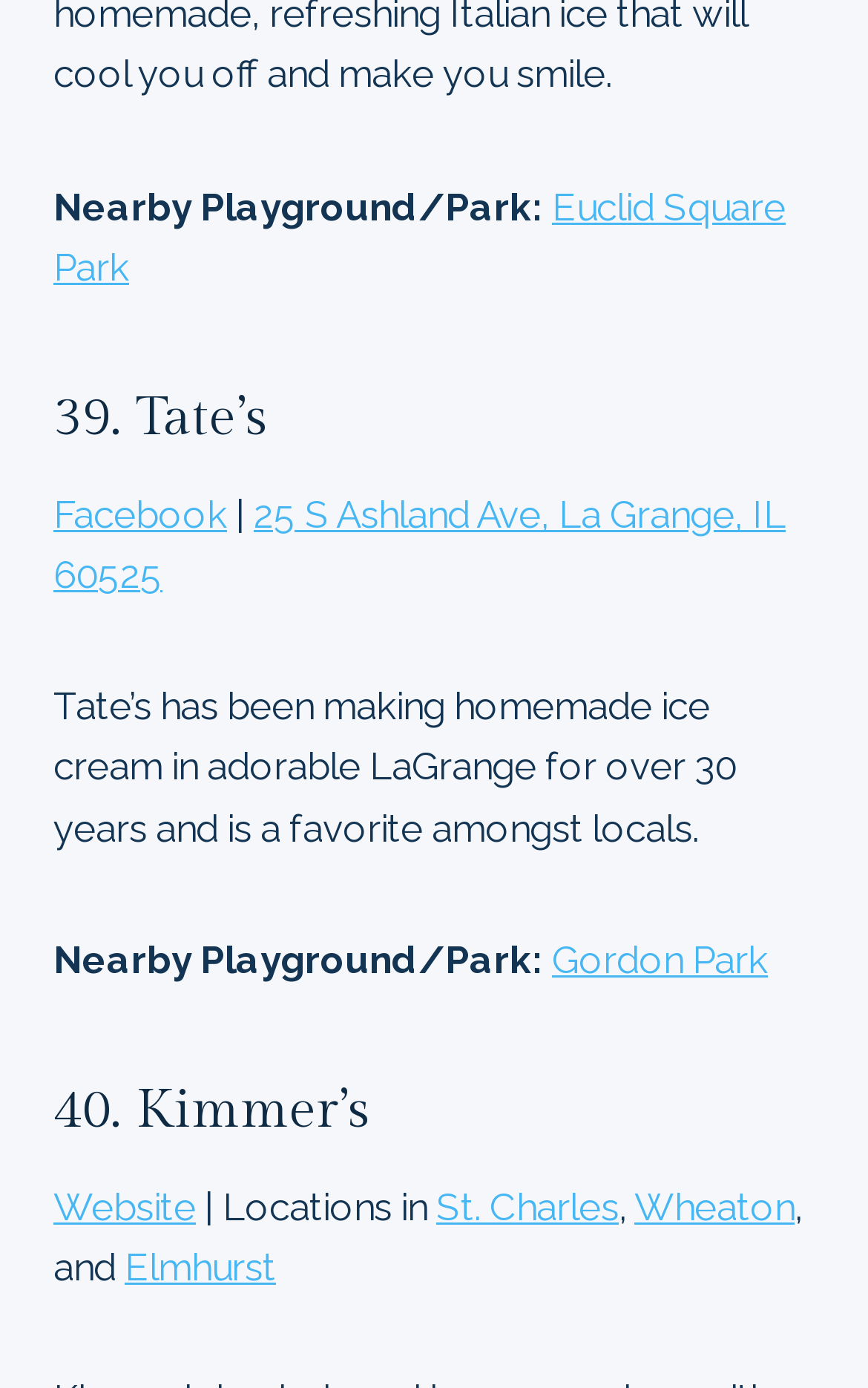Please indicate the bounding box coordinates of the element's region to be clicked to achieve the instruction: "check Facebook page". Provide the coordinates as four float numbers between 0 and 1, i.e., [left, top, right, bottom].

[0.062, 0.354, 0.262, 0.386]